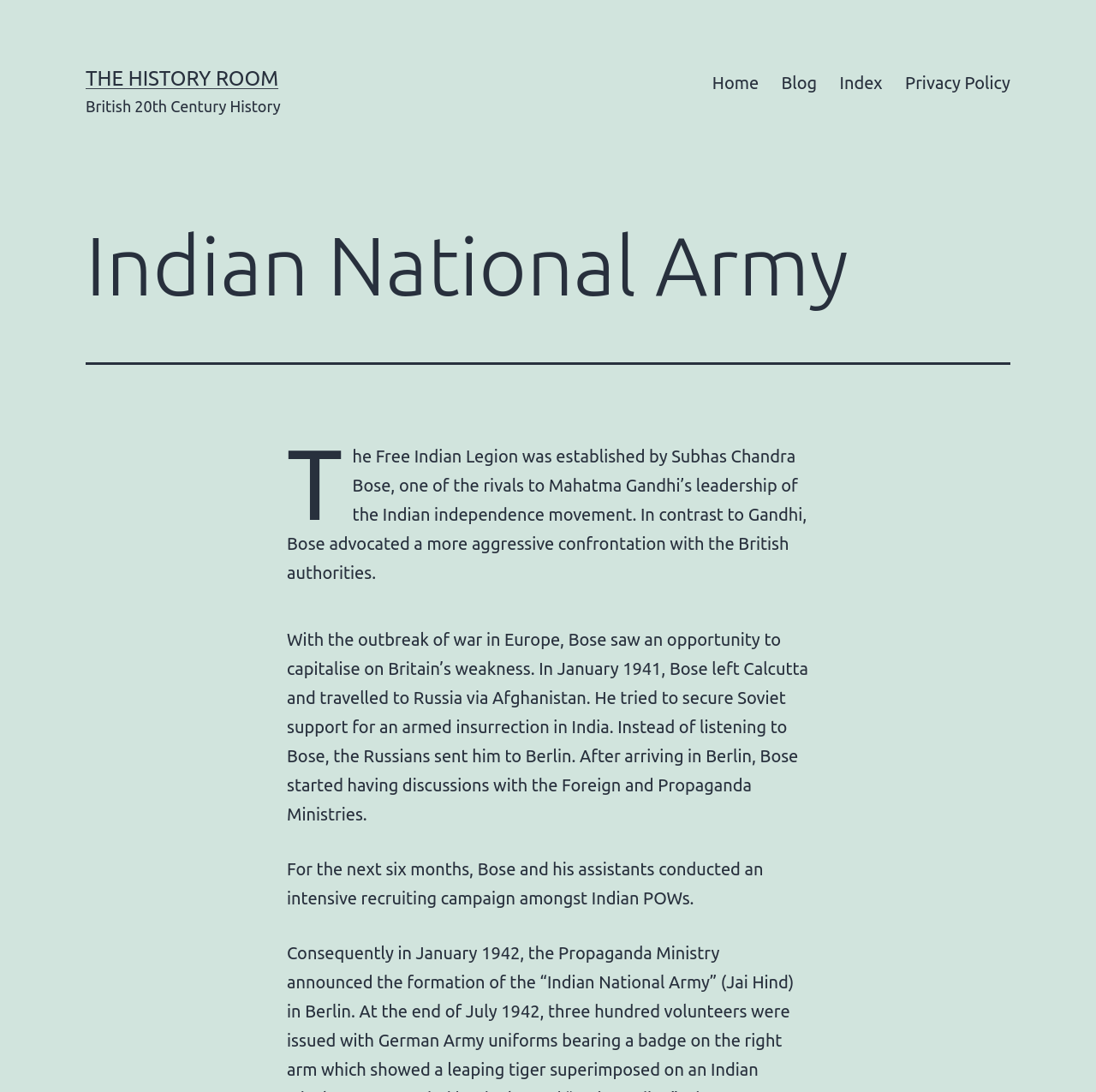What did Bose and his assistants conduct for six months?
Please respond to the question with a detailed and thorough explanation.

According to the webpage, for the next six months, Bose and his assistants conducted an intensive recruiting campaign amongst Indian POWs, which suggests that they were actively seeking to recruit Indian prisoners of war.